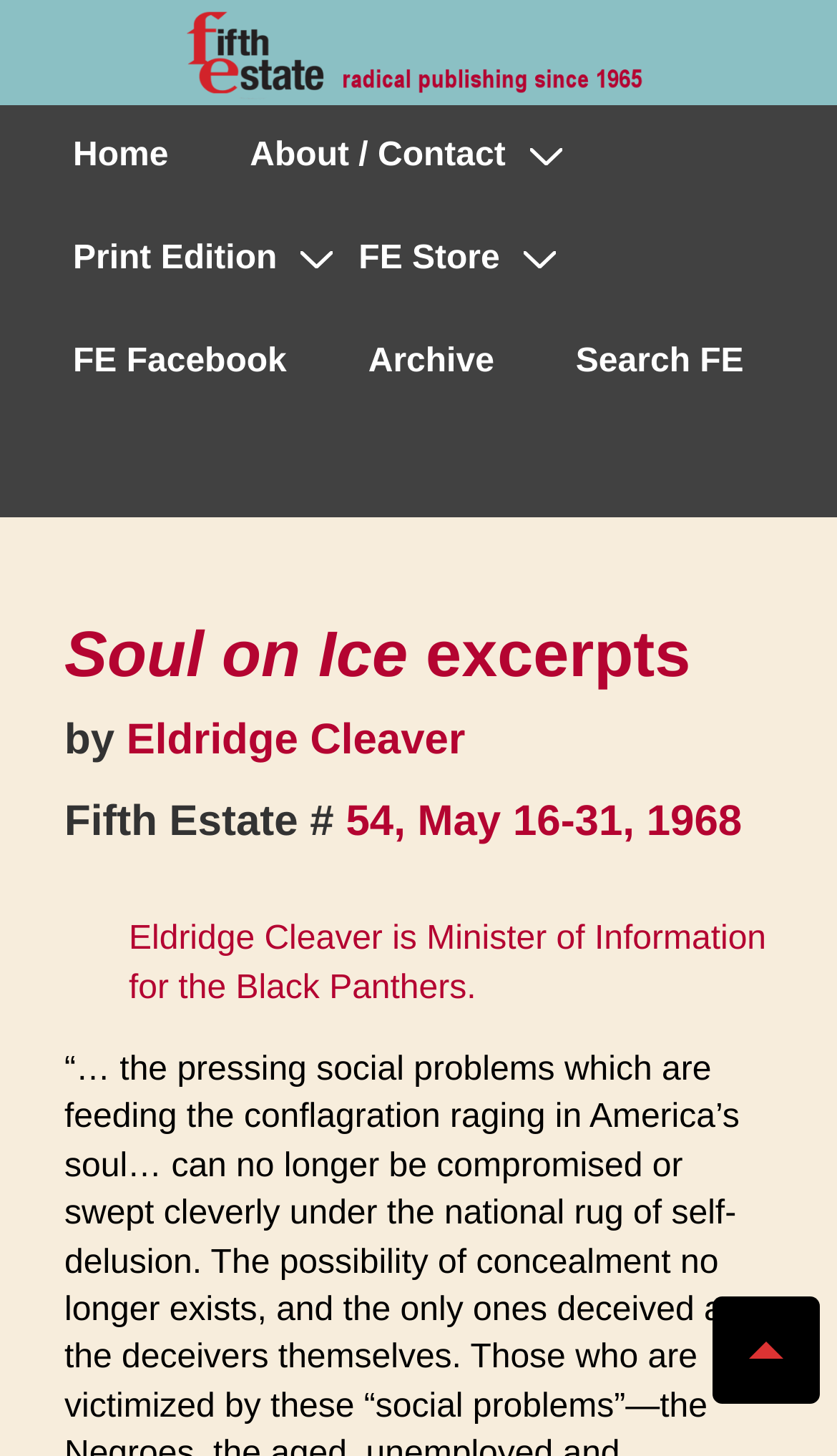Please determine the bounding box coordinates of the element's region to click in order to carry out the following instruction: "Search FE". The coordinates should be four float numbers between 0 and 1, i.e., [left, top, right, bottom].

[0.642, 0.214, 0.935, 0.285]